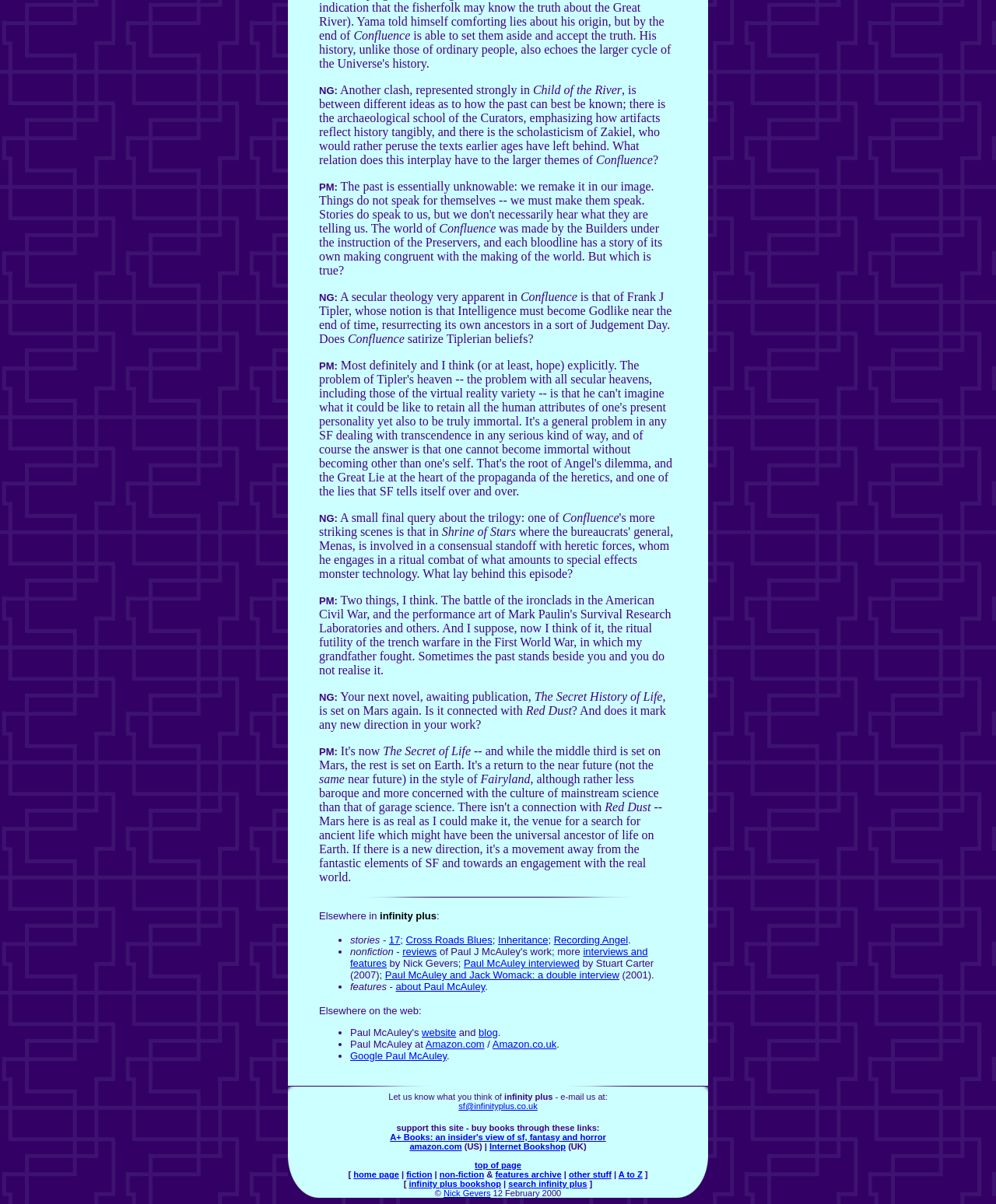What is the title of the book being discussed?
From the screenshot, provide a brief answer in one word or phrase.

The Secret History of Life